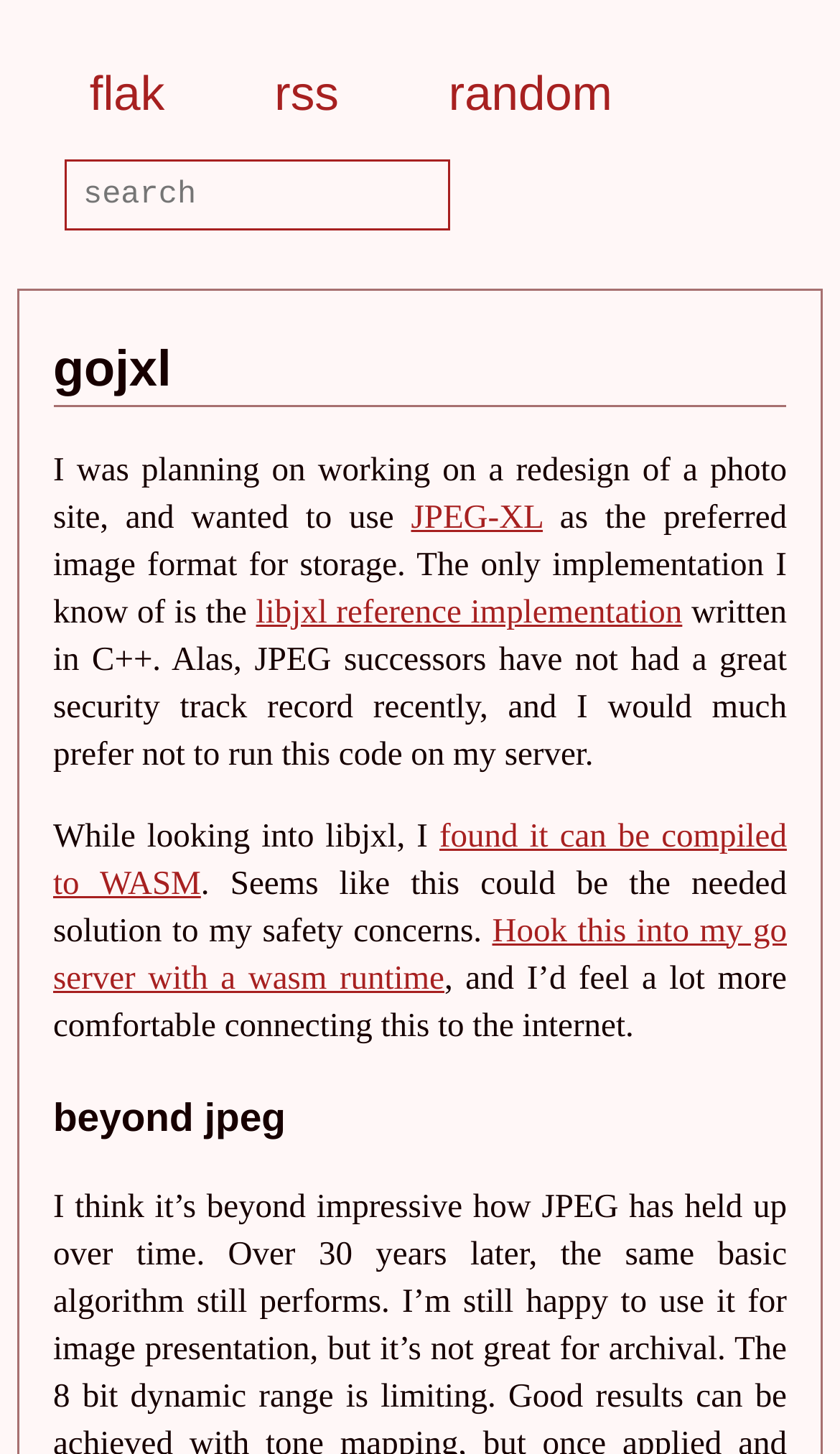Give a one-word or one-phrase response to the question:
What is the title of the second heading?

beyond jpeg